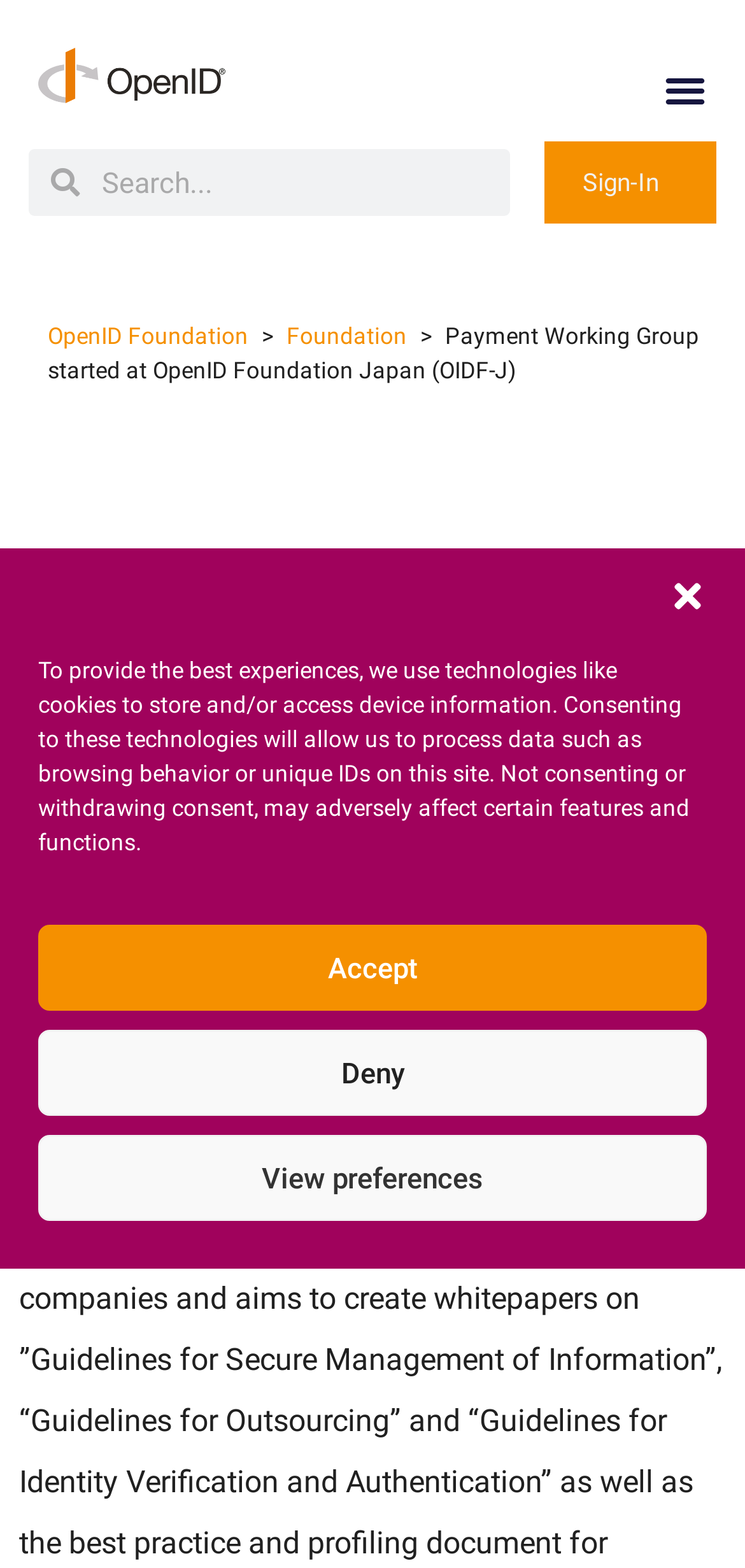Please give the bounding box coordinates of the area that should be clicked to fulfill the following instruction: "Search for something". The coordinates should be in the format of four float numbers from 0 to 1, i.e., [left, top, right, bottom].

[0.107, 0.095, 0.685, 0.138]